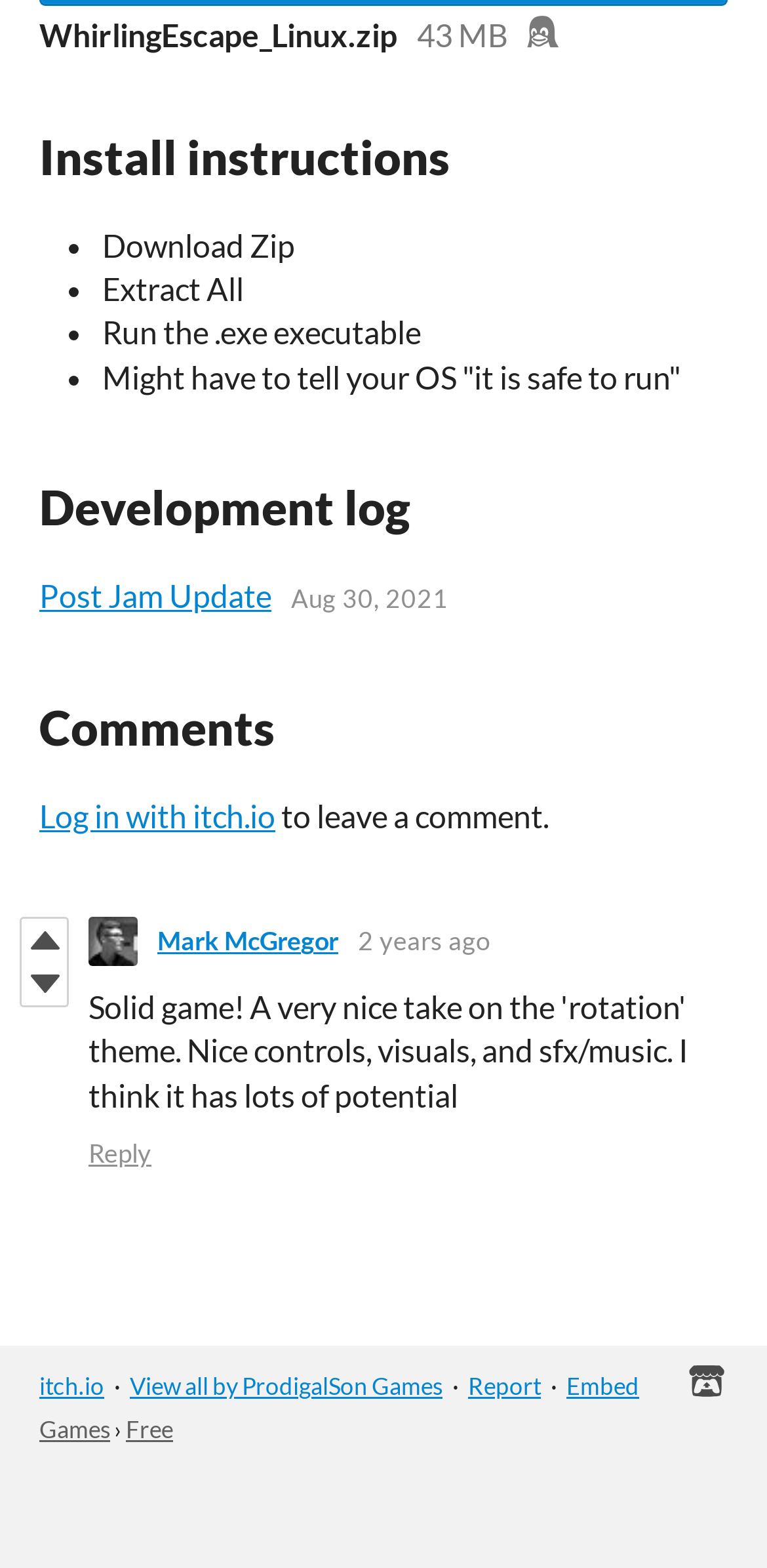Pinpoint the bounding box coordinates of the clickable area necessary to execute the following instruction: "Vote up". The coordinates should be given as four float numbers between 0 and 1, namely [left, top, right, bottom].

[0.028, 0.586, 0.087, 0.613]